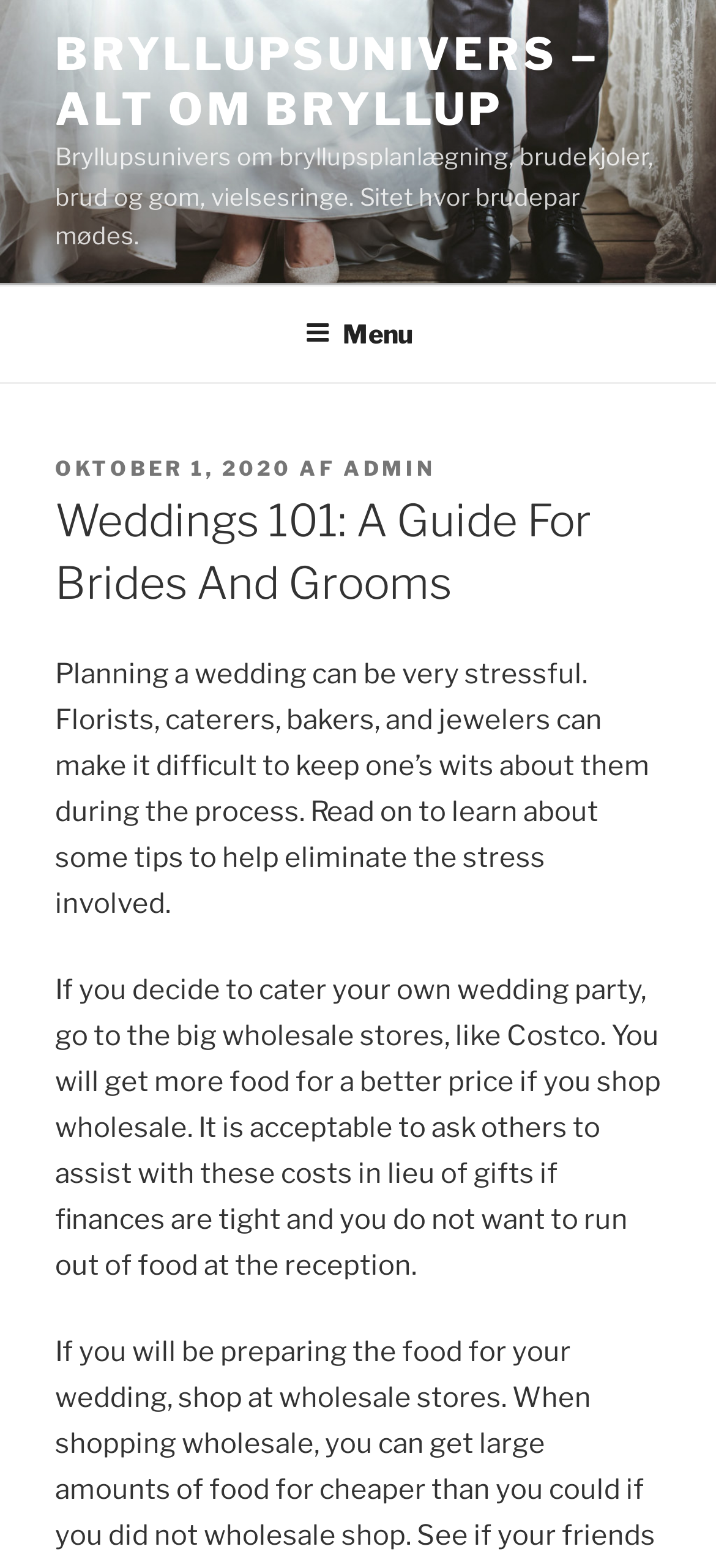Provide a single word or phrase to answer the given question: 
What is the purpose of the article?

To provide wedding planning tips